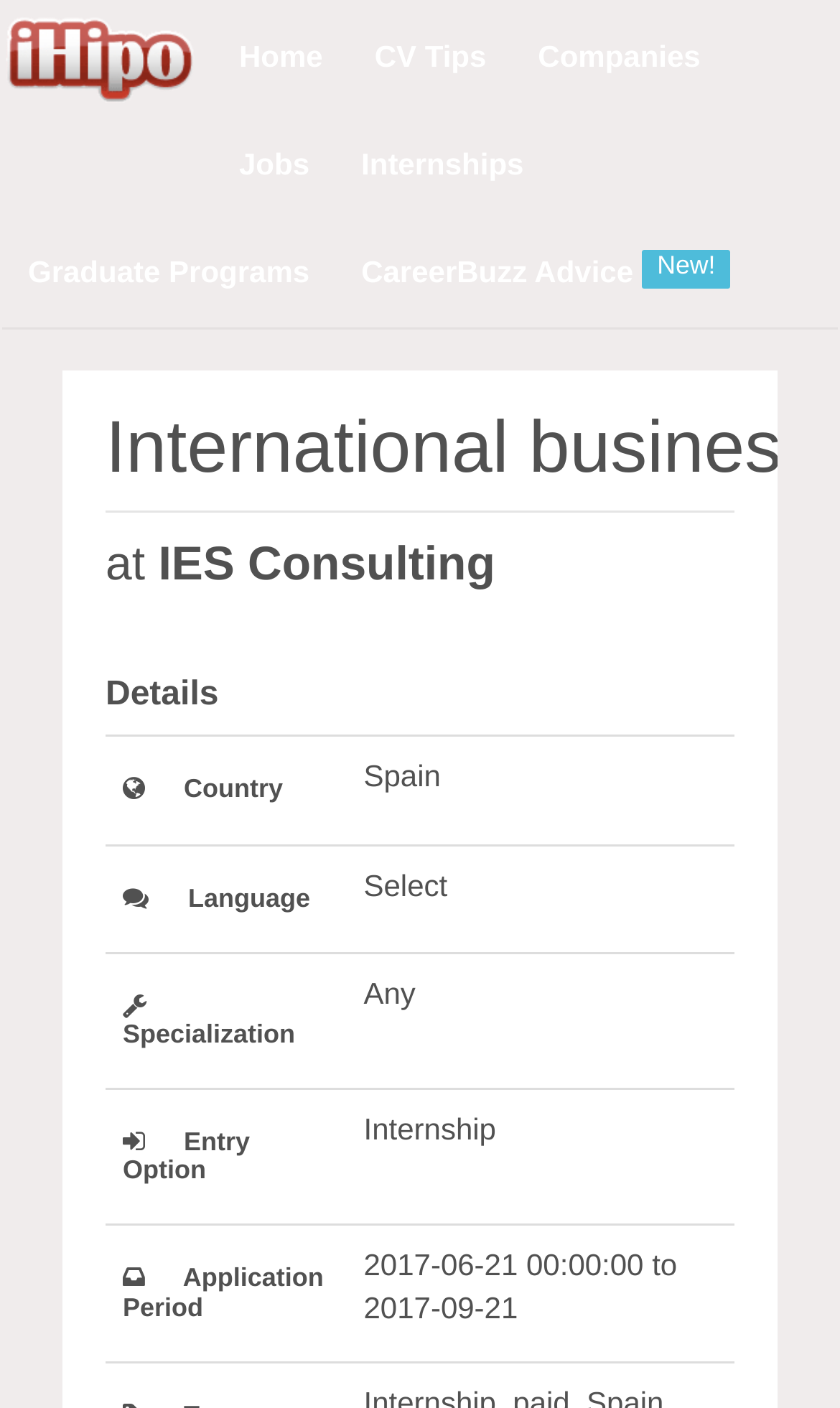Could you specify the bounding box coordinates for the clickable section to complete the following instruction: "click the apply button"?

[0.869, 0.867, 0.987, 0.932]